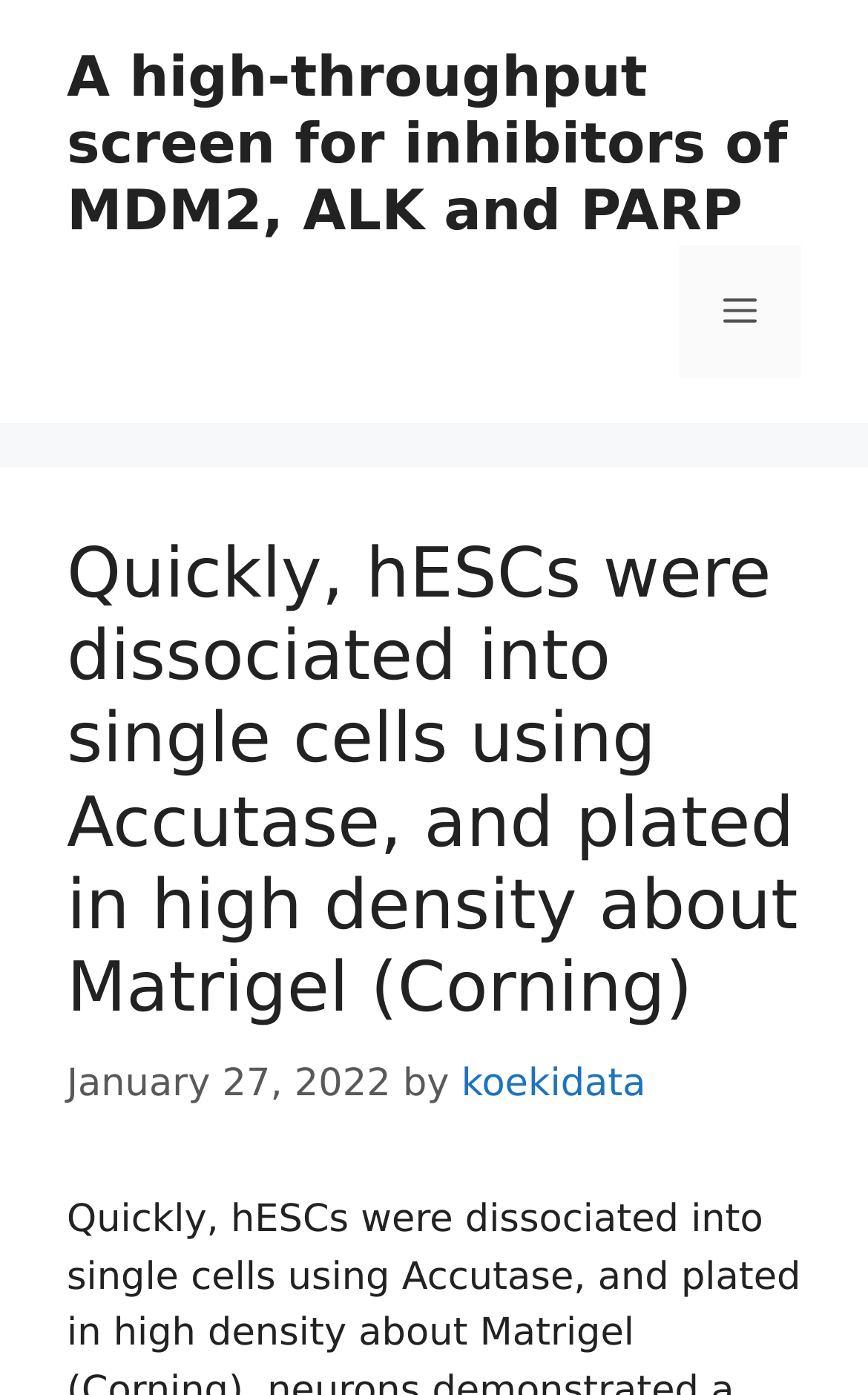What is the type of screen mentioned in the article?
Please look at the screenshot and answer in one word or a short phrase.

high-throughput